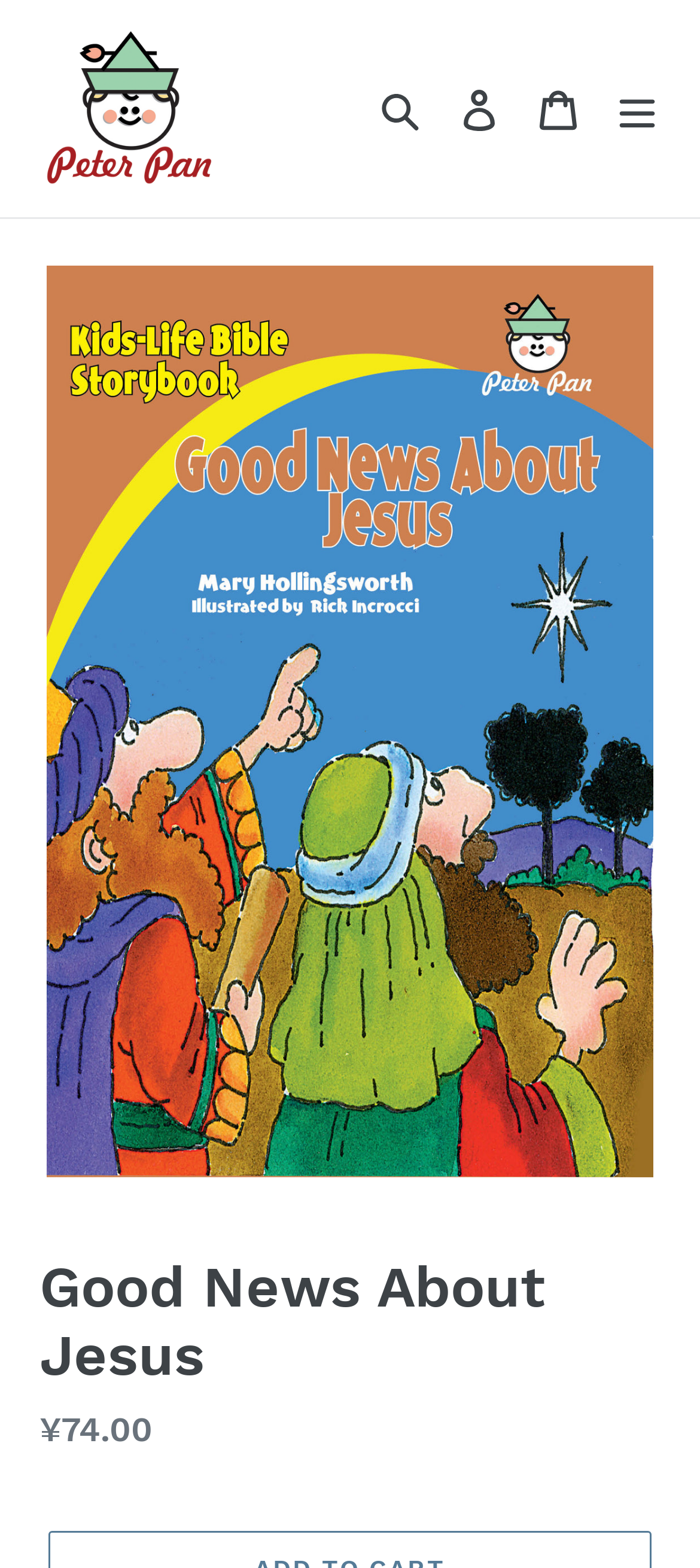Extract the bounding box coordinates for the UI element described as: "Search".

[0.515, 0.044, 0.628, 0.095]